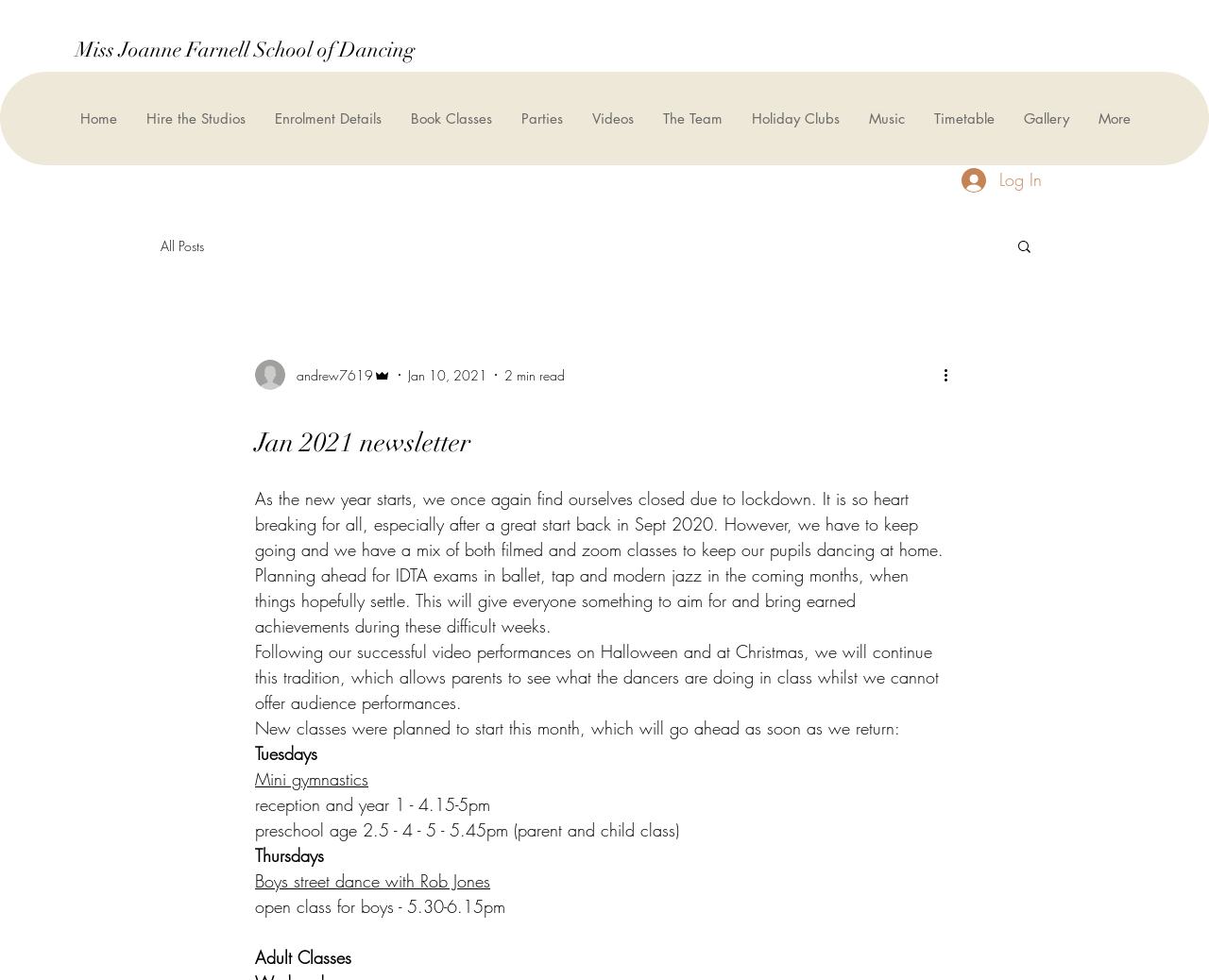What is the name of the school?
Give a detailed explanation using the information visible in the image.

The name of the school can be found in the heading element at the top of the webpage, which reads 'Miss Joanne Farnell School of Dancing'.